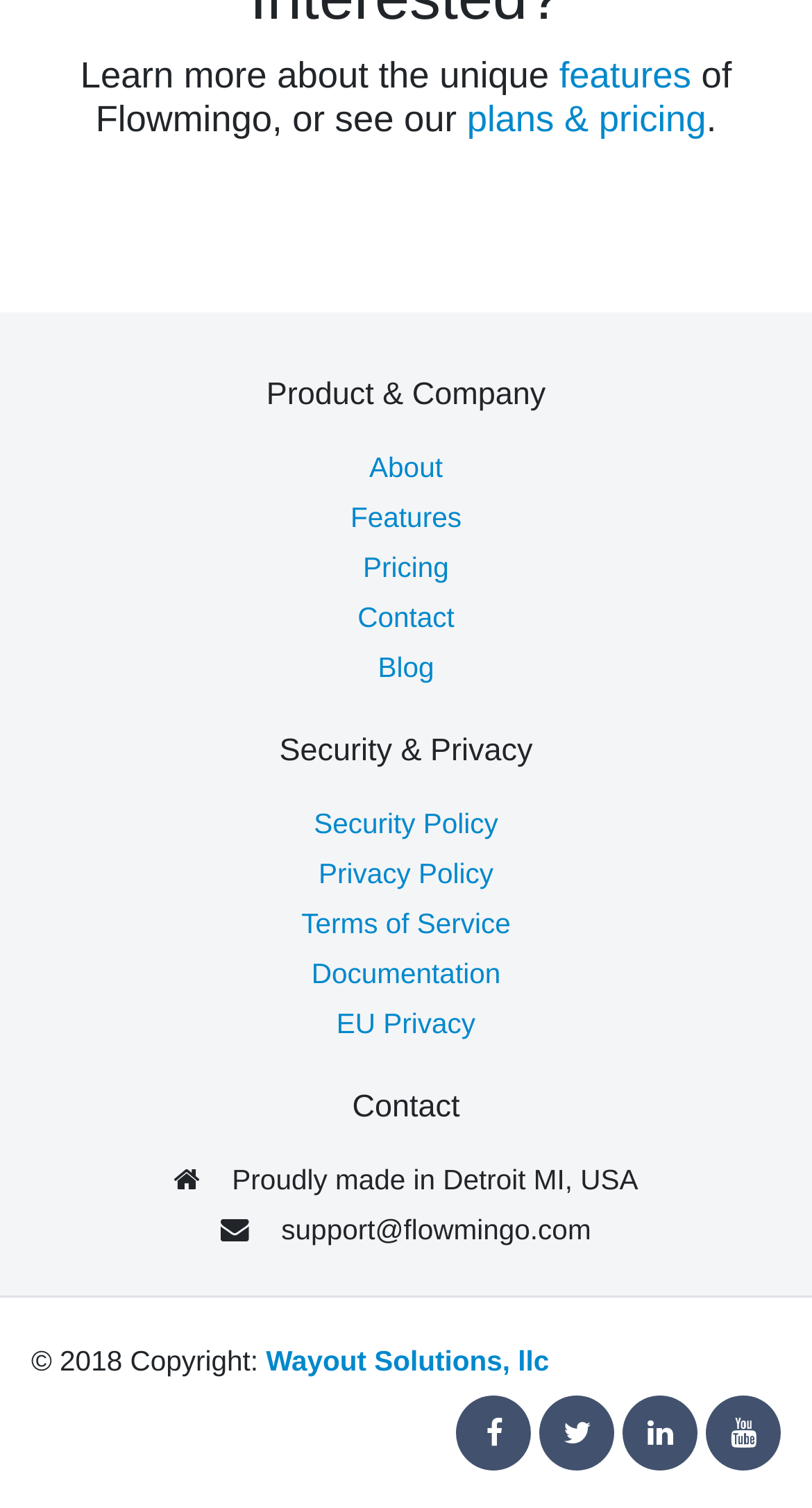What is the company's location?
Using the image, respond with a single word or phrase.

Detroit MI, USA